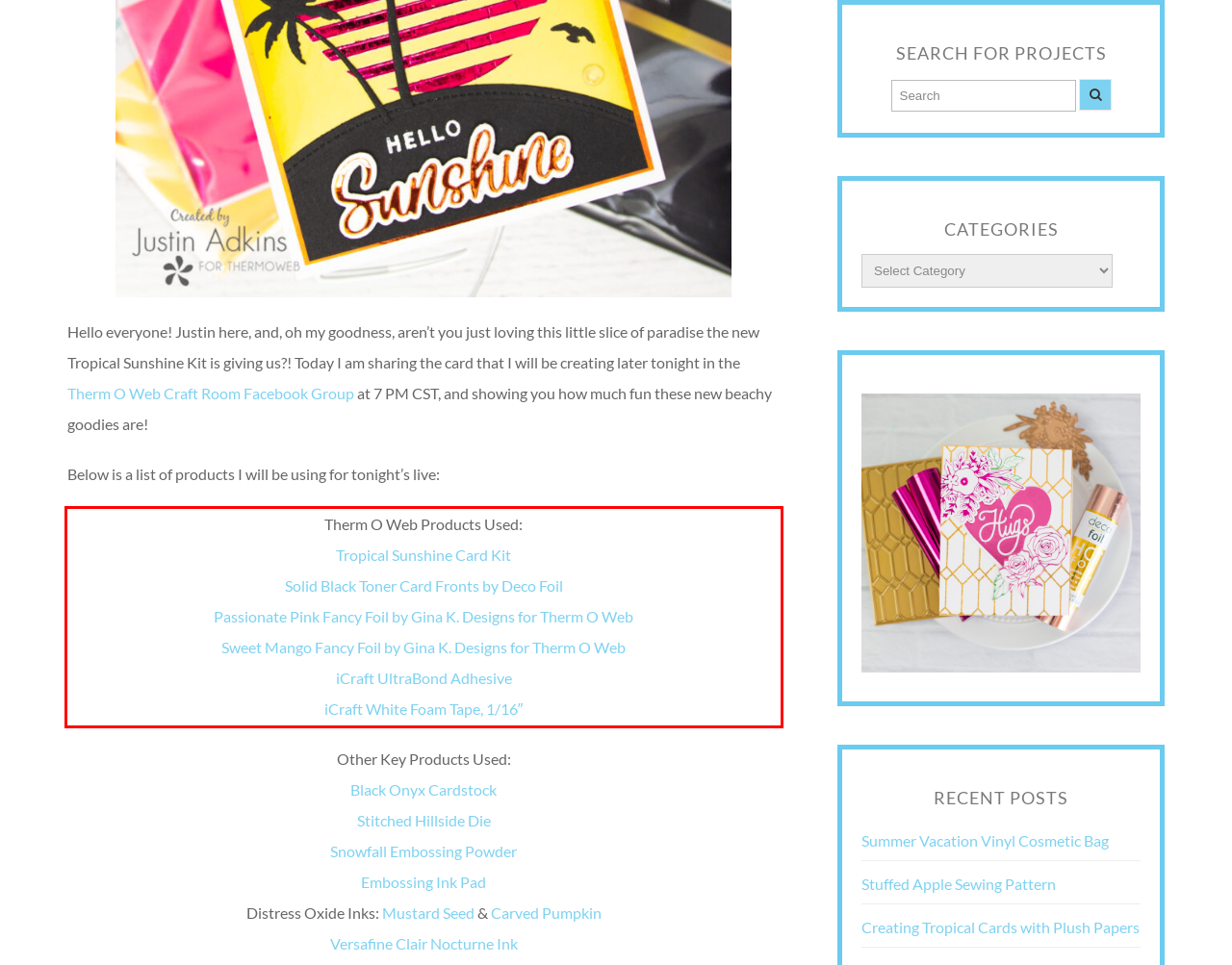Please perform OCR on the text content within the red bounding box that is highlighted in the provided webpage screenshot.

Therm O Web Products Used: Tropical Sunshine Card Kit Solid Black Toner Card Fronts by Deco Foil Passionate Pink Fancy Foil by Gina K. Designs for Therm O Web Sweet Mango Fancy Foil by Gina K. Designs for Therm O Web iCraft UltraBond Adhesive iCraft White Foam Tape, 1/16″